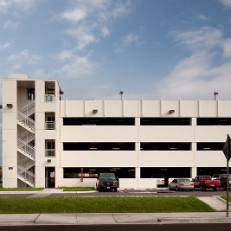How many vehicles can the parking facility accommodate?
Please give a detailed and elaborate answer to the question based on the image.

According to the caption, the parking facility is equipped to accommodate around 588 vehicles, providing ample parking space for users.